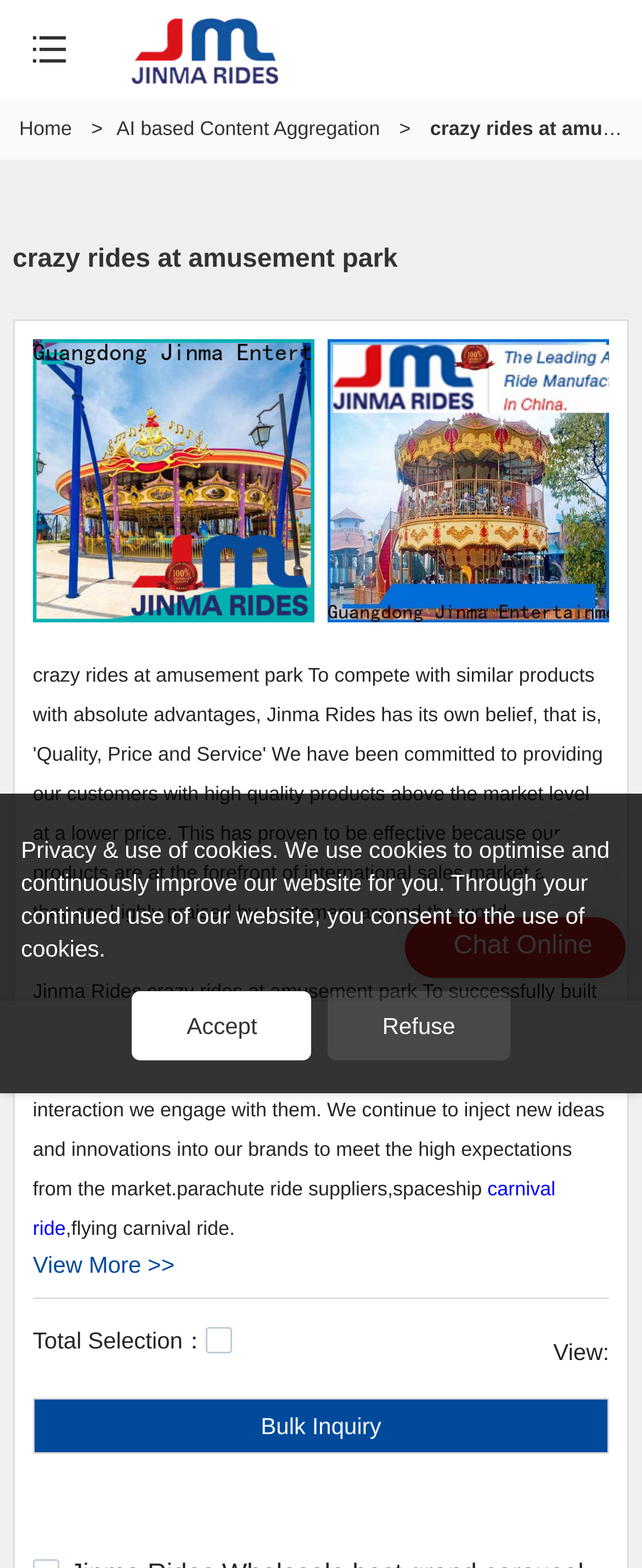Describe all the significant parts and information present on the webpage.

The webpage is about Jinma Rides, a supplier of amusement park rides. At the top, there is a button and a link to "Jinma Carnival Rides and Amusement Park Rides Supplier" with an accompanying image. Below this, there are links to "Home" and "AI based Content Aggregation" separated by static text.

The main content of the page is a heading that reads "crazy rides at amusement park" and two links with the same text, each accompanied by an image. These links are positioned side by side, taking up most of the width of the page.

Below these links, there is a block of text that describes Jinma Rides' brand experience and their commitment to innovation. This text is followed by a link to "carnival ride" and some static text that mentions "parachute ride suppliers" and "spaceship".

Further down, there is a link to "View More >>" and some static text that displays "Total Selection：" with a checkbox next to it. There is also a link to "View:" and a static text that reads "Bulk Inquiry".

At the bottom of the page, there is a link to "Jinma Rides Wholesale best grand carousel sale on sale" with an accompanying image. Next to this, there is a static text that reads "Chat Online". There are also three links with no text, positioned horizontally.

Finally, there is a static text that explains the use of cookies on the website, with two buttons to "Accept" or "Refuse" the use of cookies.